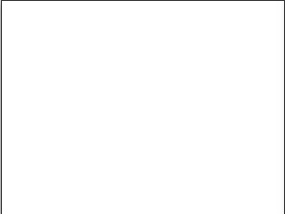Please reply to the following question with a single word or a short phrase:
Where is the initiative to enhance public safety communication taking place?

Across Canada